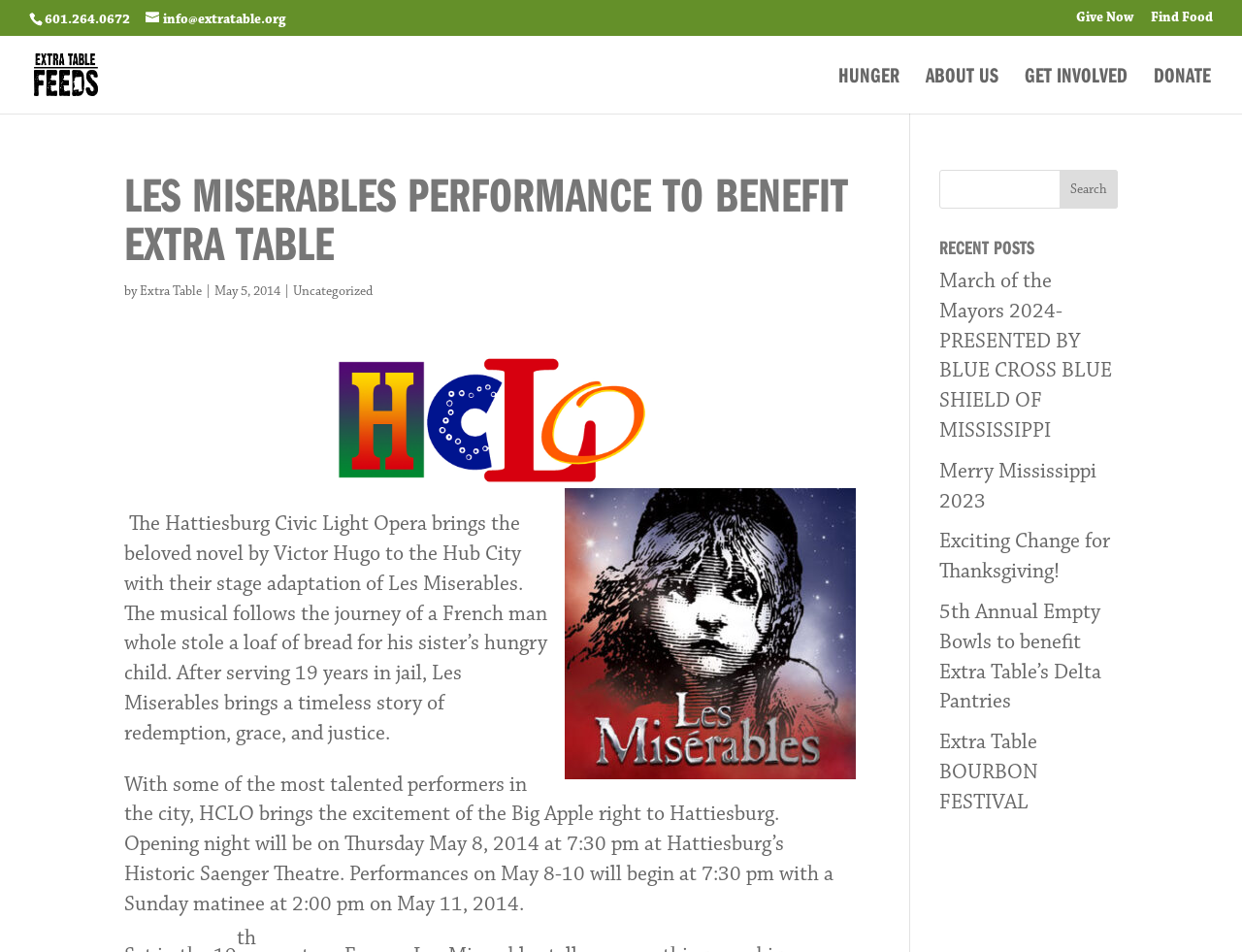Kindly determine the bounding box coordinates for the area that needs to be clicked to execute this instruction: "Donate now".

[0.929, 0.071, 0.975, 0.119]